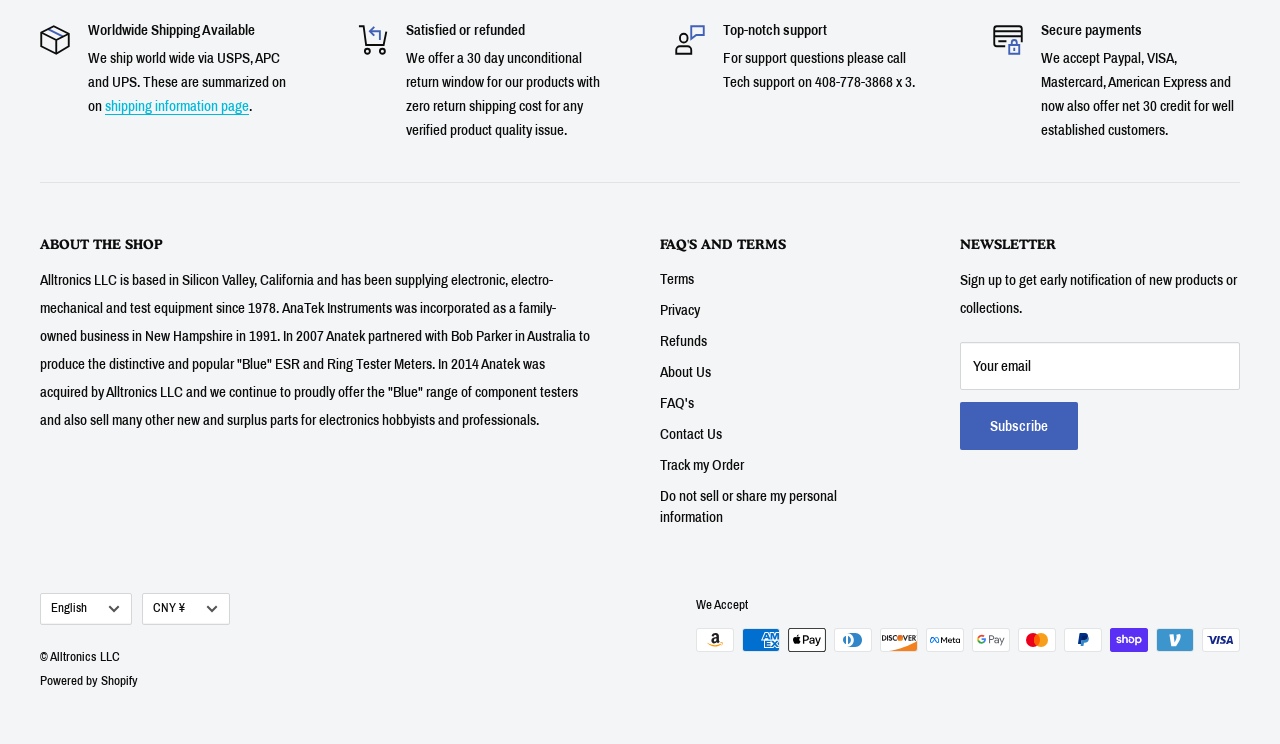Highlight the bounding box of the UI element that corresponds to this description: "Refunds".

[0.516, 0.438, 0.695, 0.48]